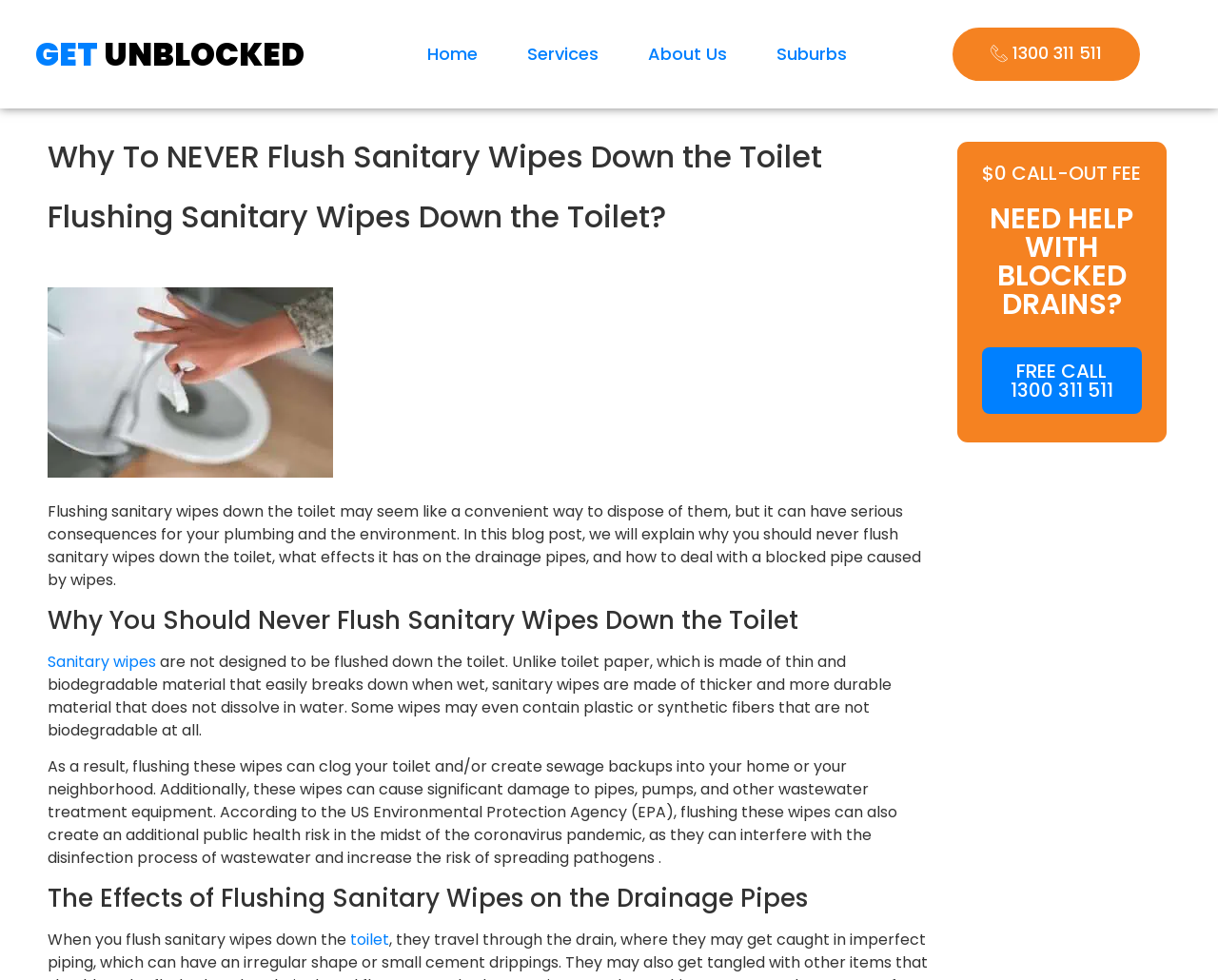Determine the bounding box coordinates for the region that must be clicked to execute the following instruction: "Visit 'Home' page".

[0.342, 0.019, 0.401, 0.091]